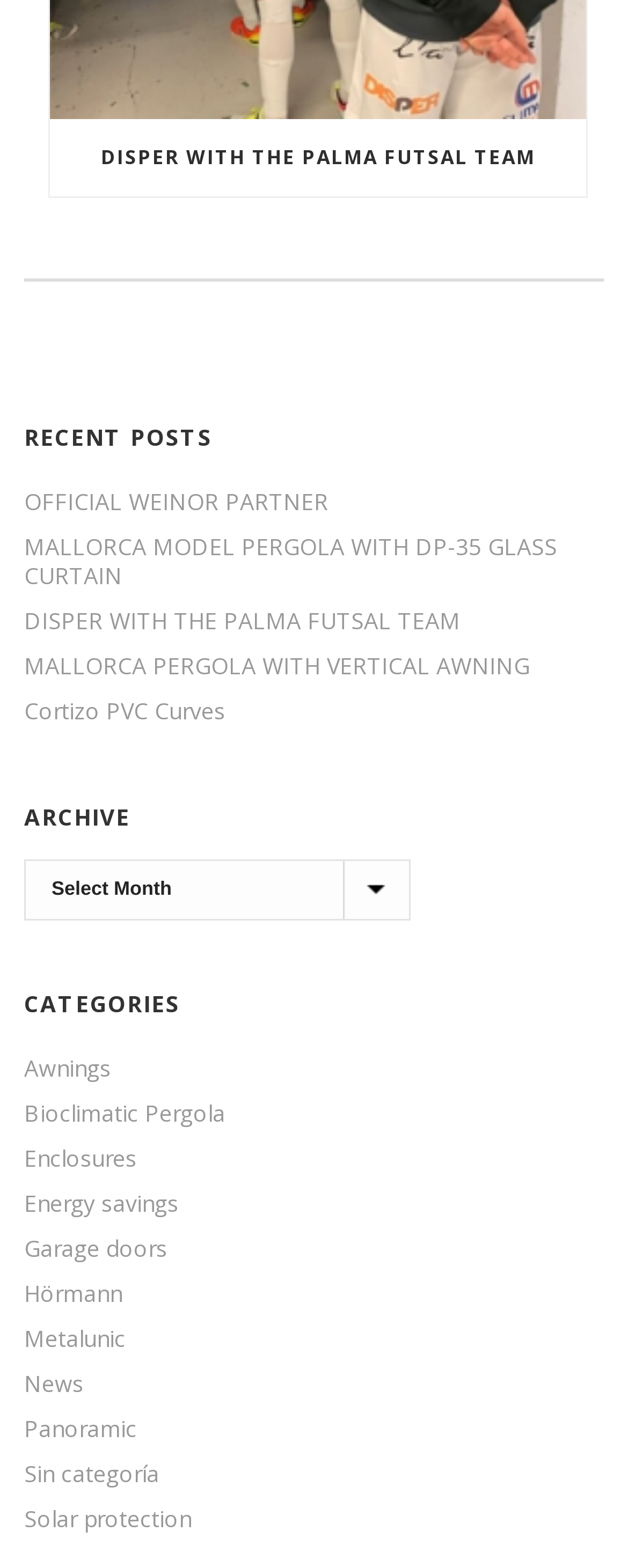Can you find the bounding box coordinates of the area I should click to execute the following instruction: "Explore the awnings category"?

[0.038, 0.673, 0.177, 0.691]